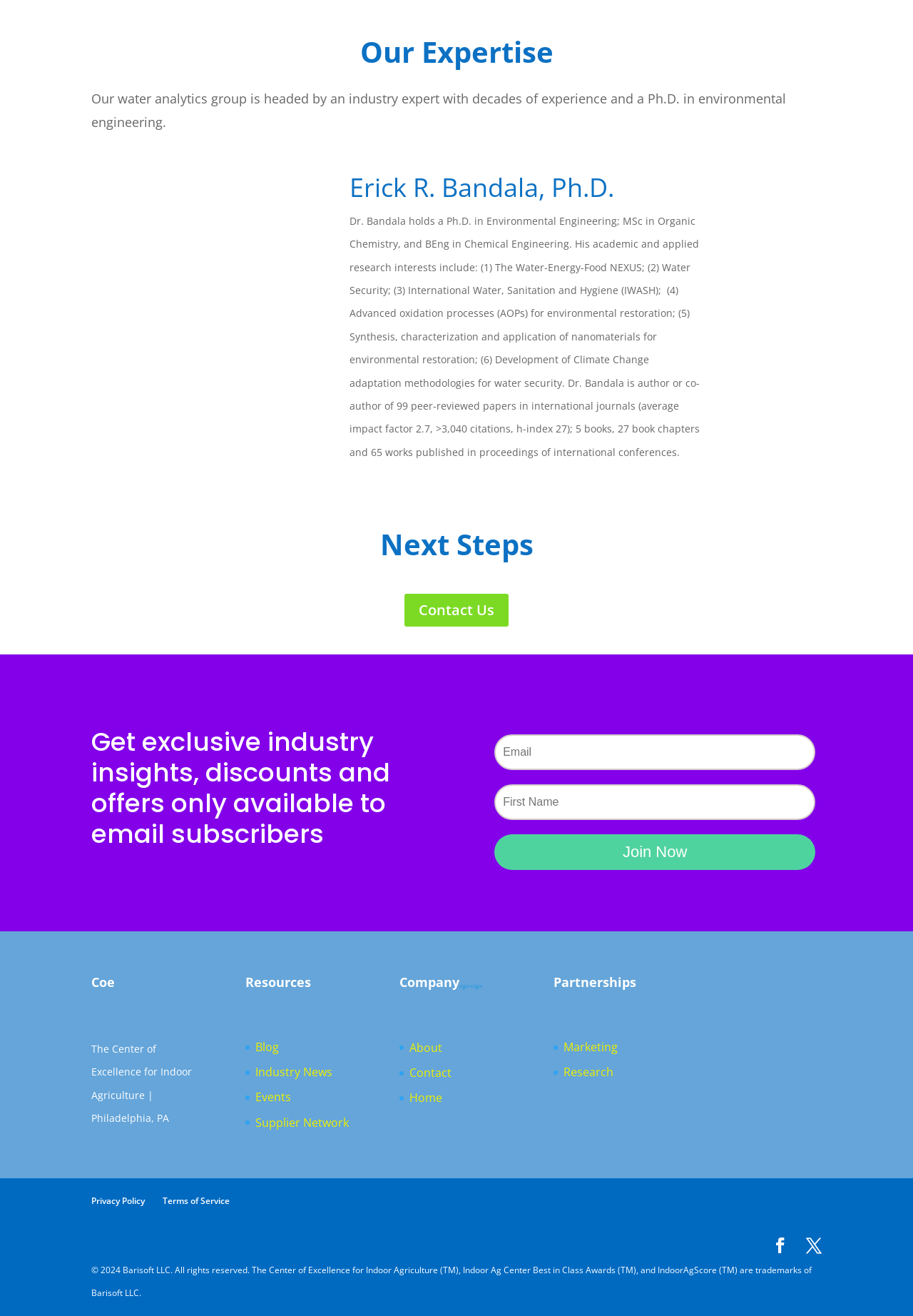Indicate the bounding box coordinates of the element that needs to be clicked to satisfy the following instruction: "Visit the 'Blog' page". The coordinates should be four float numbers between 0 and 1, i.e., [left, top, right, bottom].

[0.28, 0.79, 0.306, 0.802]